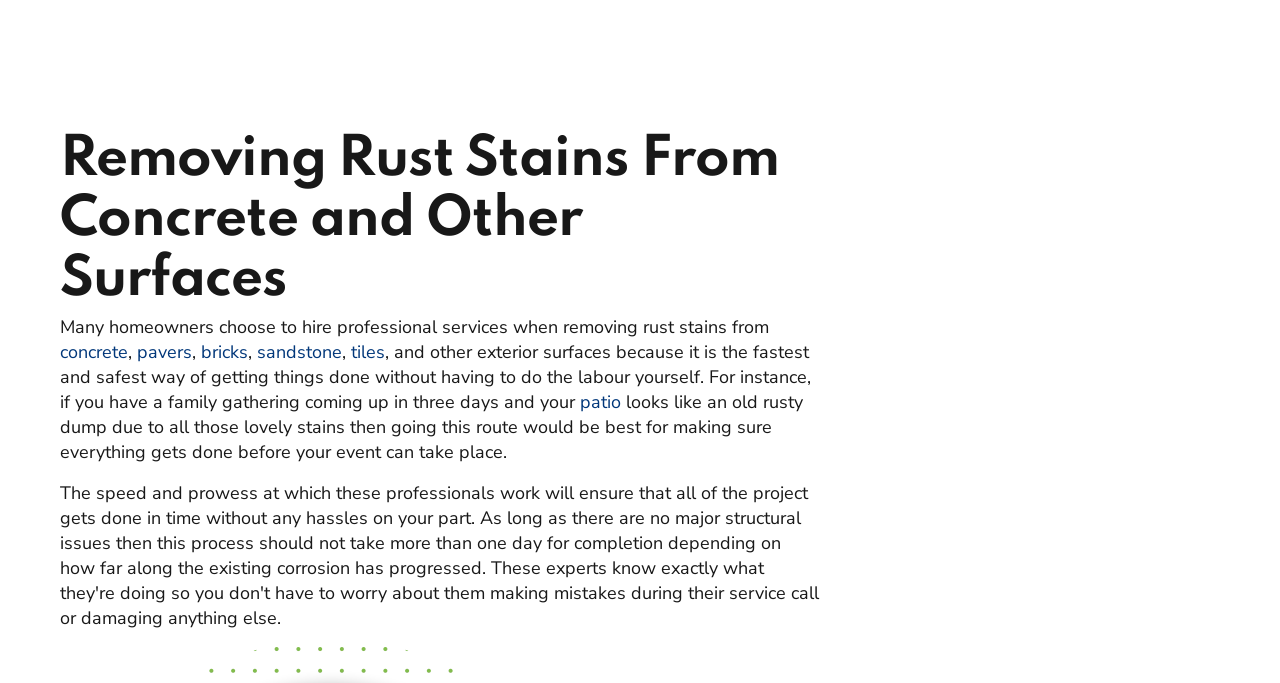Please give a succinct answer to the question in one word or phrase:
Why do homeowners hire professionals to remove rust stains?

fastest and safest way